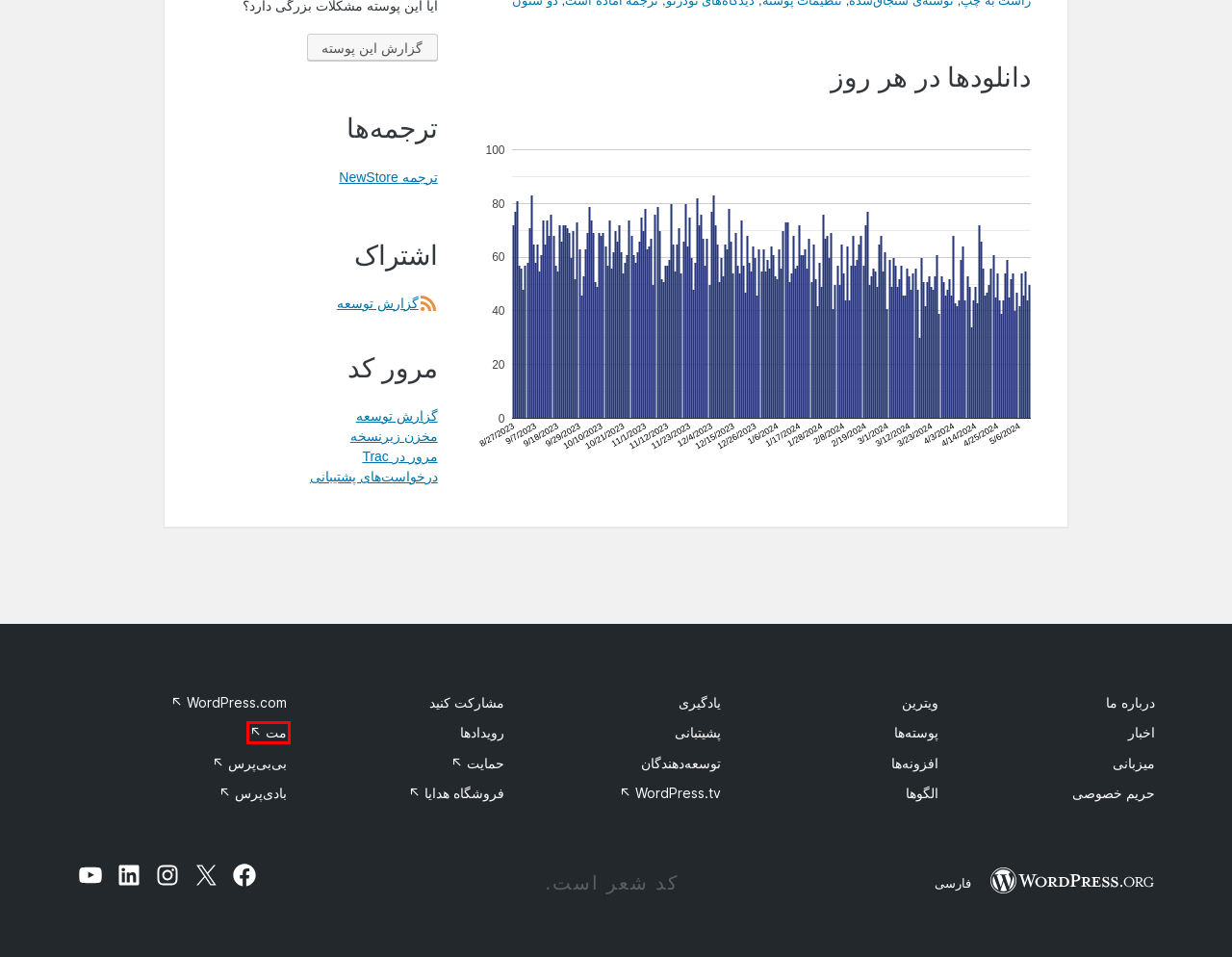Observe the screenshot of a webpage with a red bounding box around an element. Identify the webpage description that best fits the new page after the element inside the bounding box is clicked. The candidates are:
A. Matt Mullenweg | Unlucky in Cards
B. WordPress Hosting | WordPress.org
C. NewStore < GlotPress | WordPress.org
D. bbPress.org
E. Donate – WordPress Foundation
F. Report theme – Make WordPress Themes
G. BuddyPress.org
H. WordPress Events

A